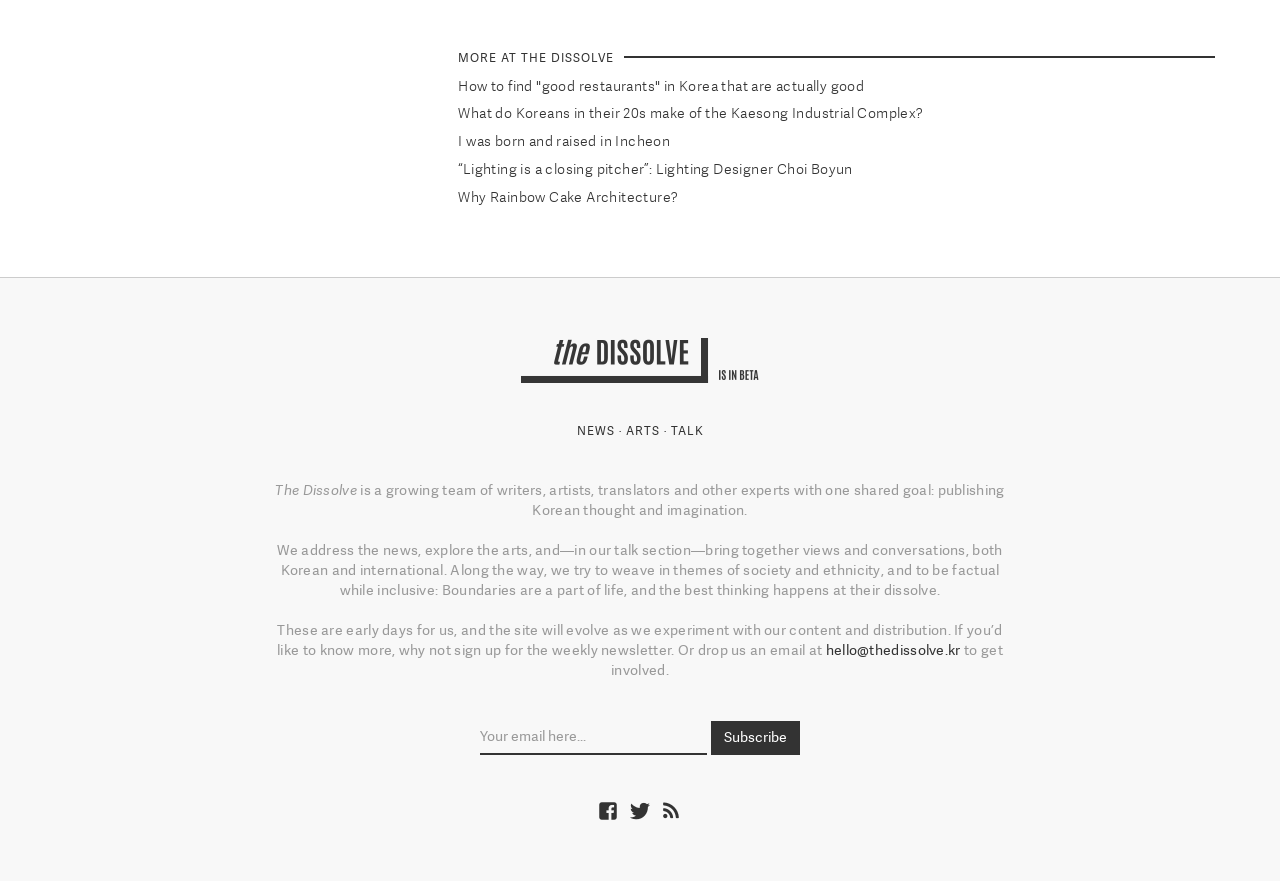What is the purpose of the website?
From the details in the image, answer the question comprehensively.

The purpose of the website can be inferred from the StaticText element with the text 'is a growing team of writers, artists, translators and other experts with one shared goal: publishing Korean thought and imagination.' at coordinates [0.279, 0.547, 0.785, 0.589].